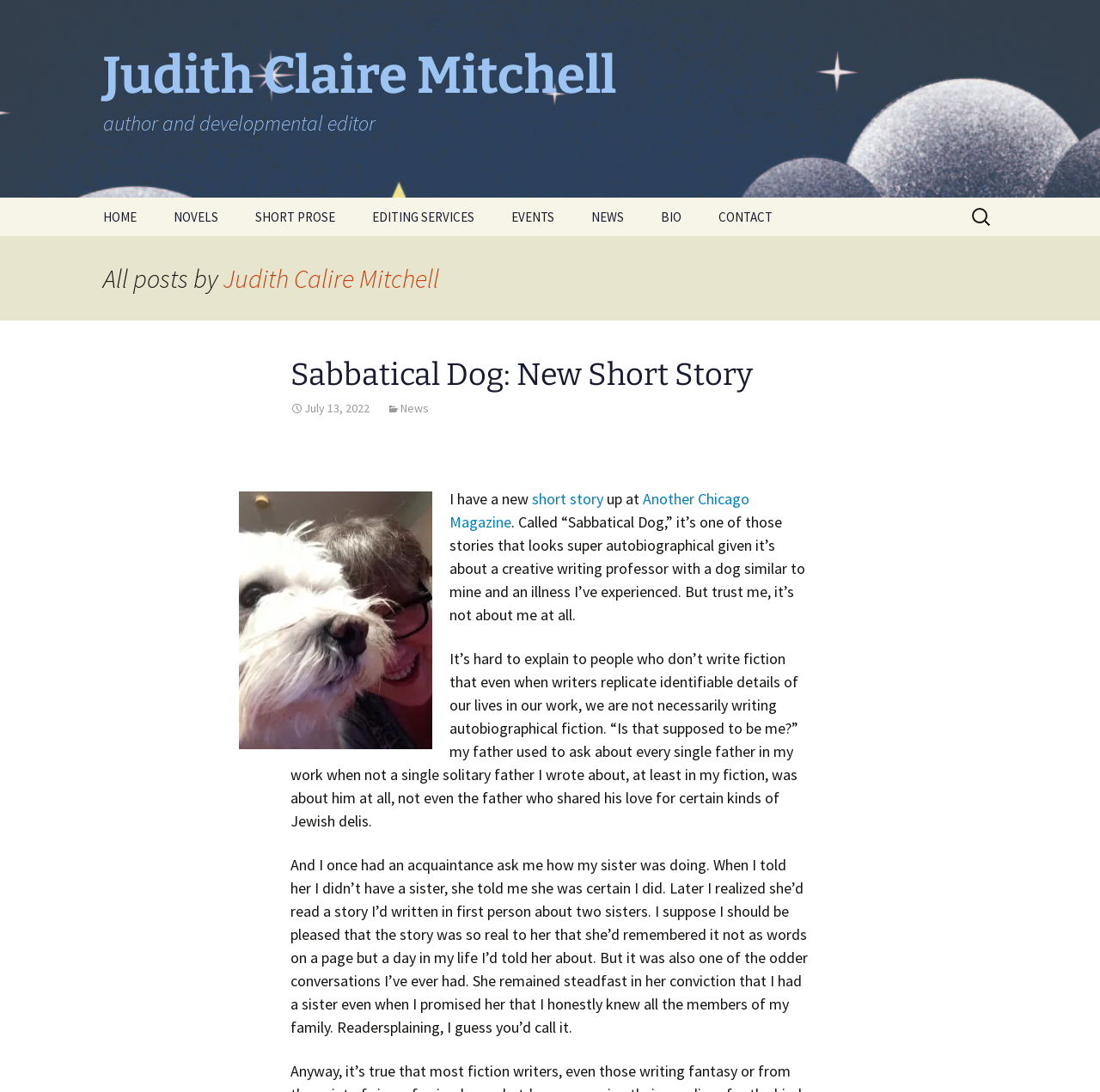Find the bounding box coordinates of the element I should click to carry out the following instruction: "view projects".

None